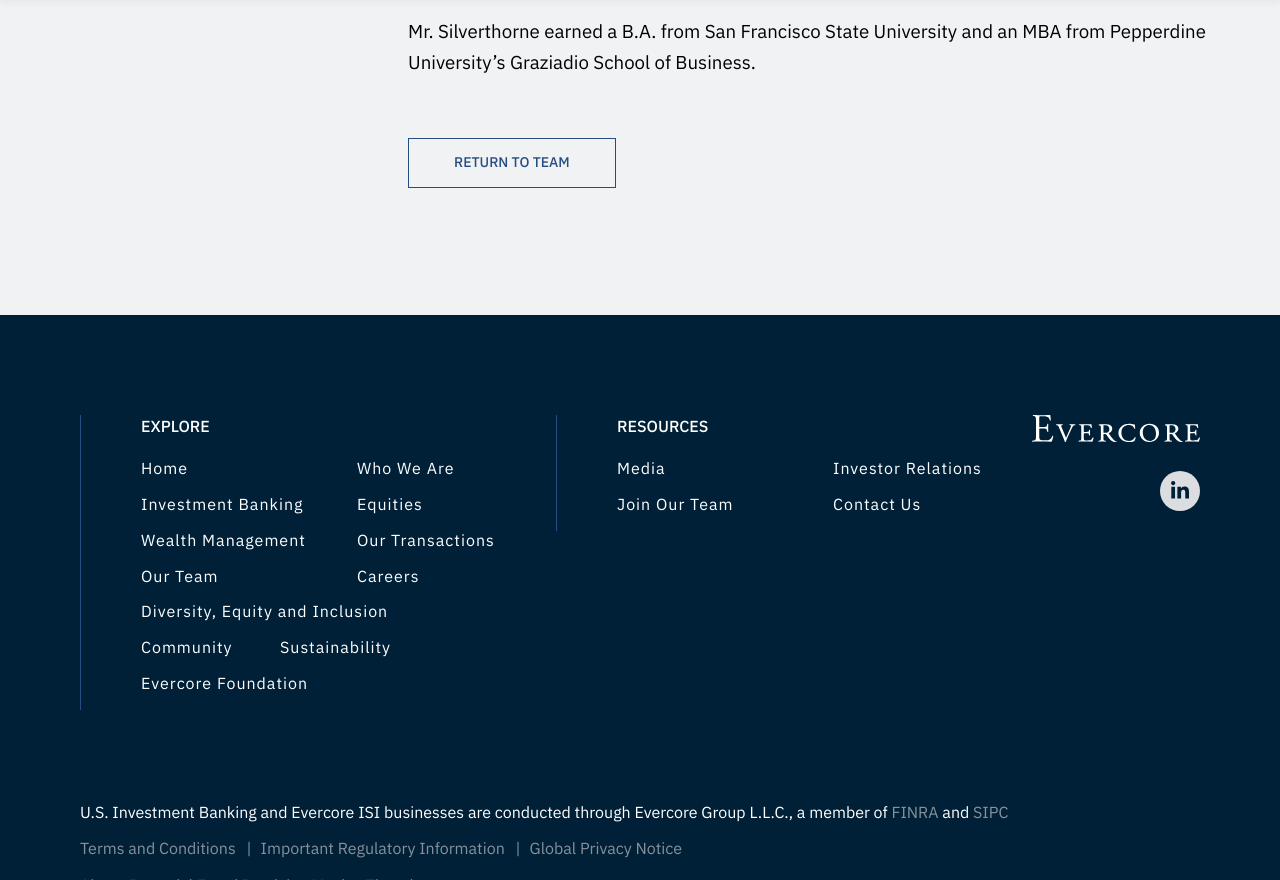Please provide the bounding box coordinates for the element that needs to be clicked to perform the following instruction: "Click on RETURN TO TEAM". The coordinates should be given as four float numbers between 0 and 1, i.e., [left, top, right, bottom].

[0.319, 0.157, 0.481, 0.213]